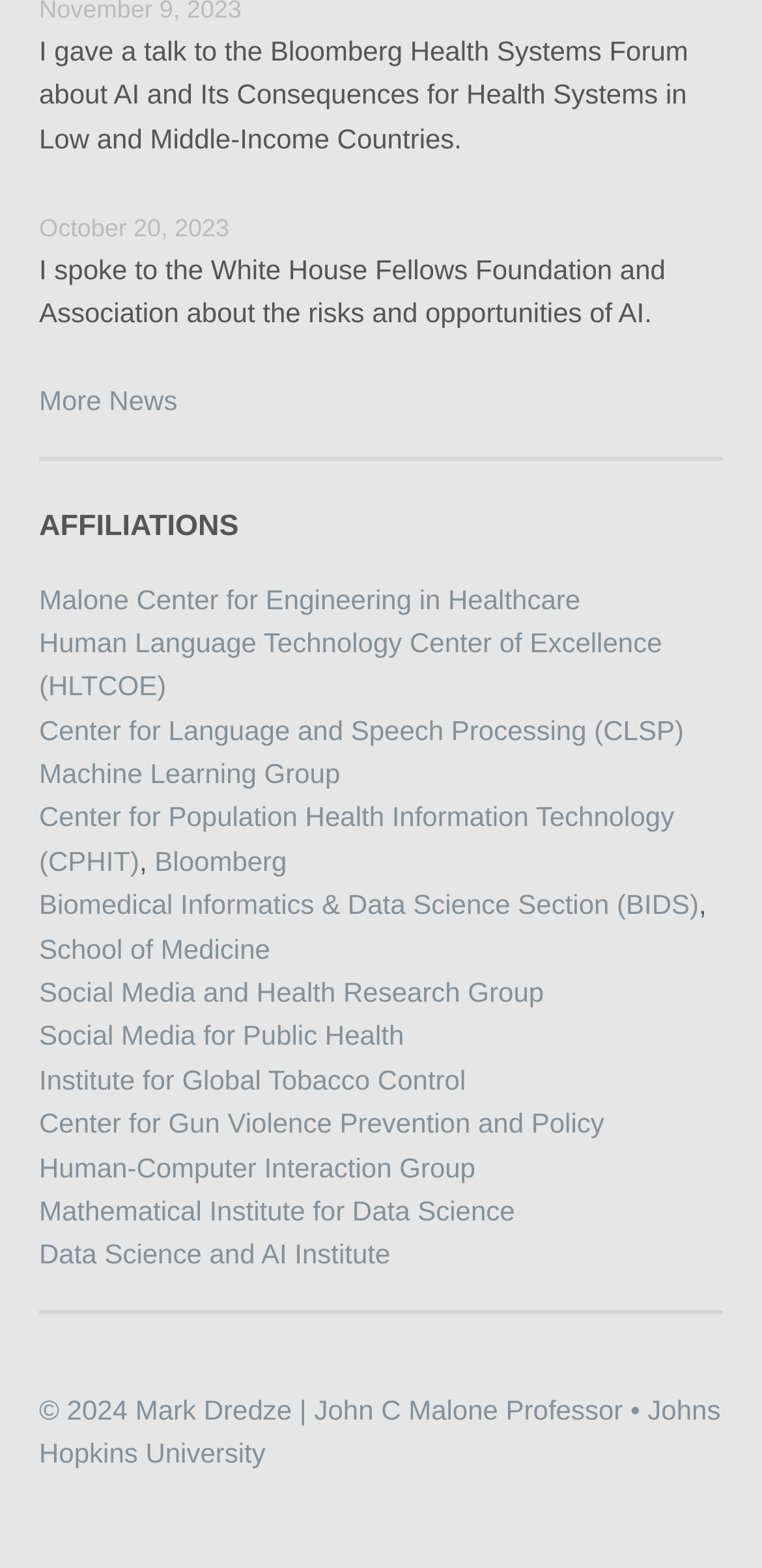Find the bounding box coordinates of the element to click in order to complete the given instruction: "explore Center for Population Health Information Technology."

[0.051, 0.511, 0.885, 0.559]